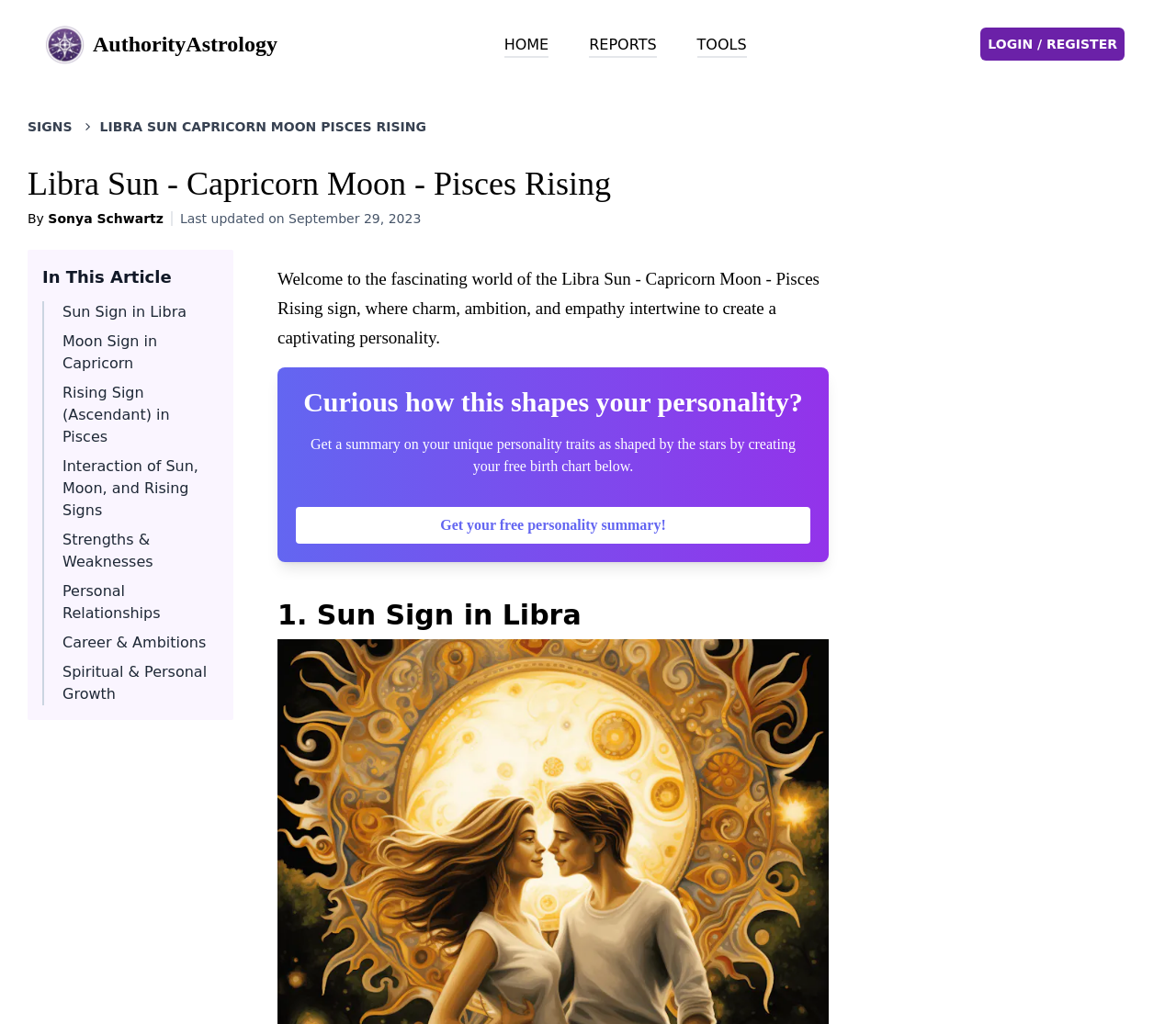Identify the bounding box coordinates of the region that should be clicked to execute the following instruction: "get free personality summary".

[0.252, 0.495, 0.689, 0.531]